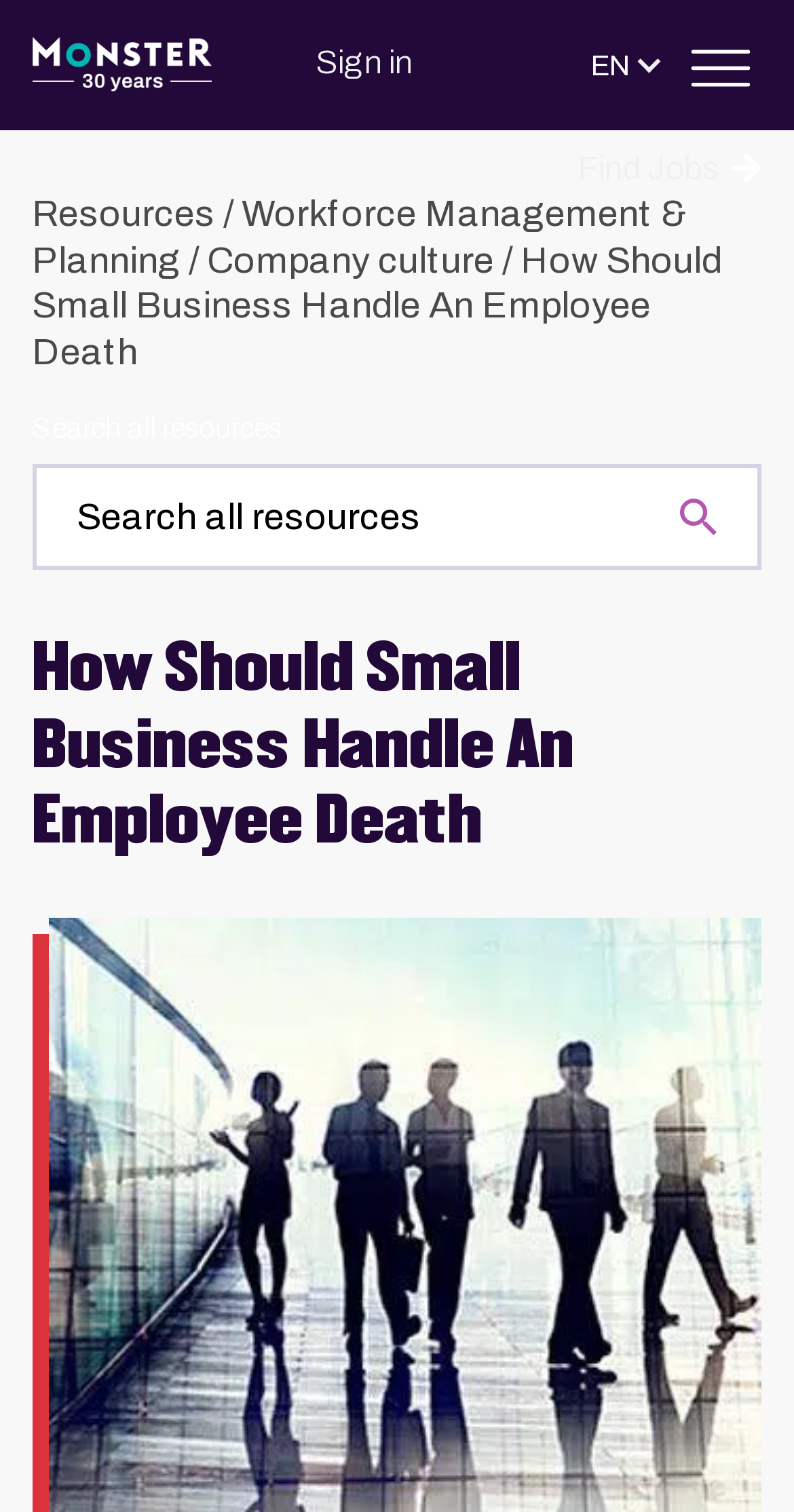What is the current language of the website?
Based on the image, provide a one-word or brief-phrase response.

EN